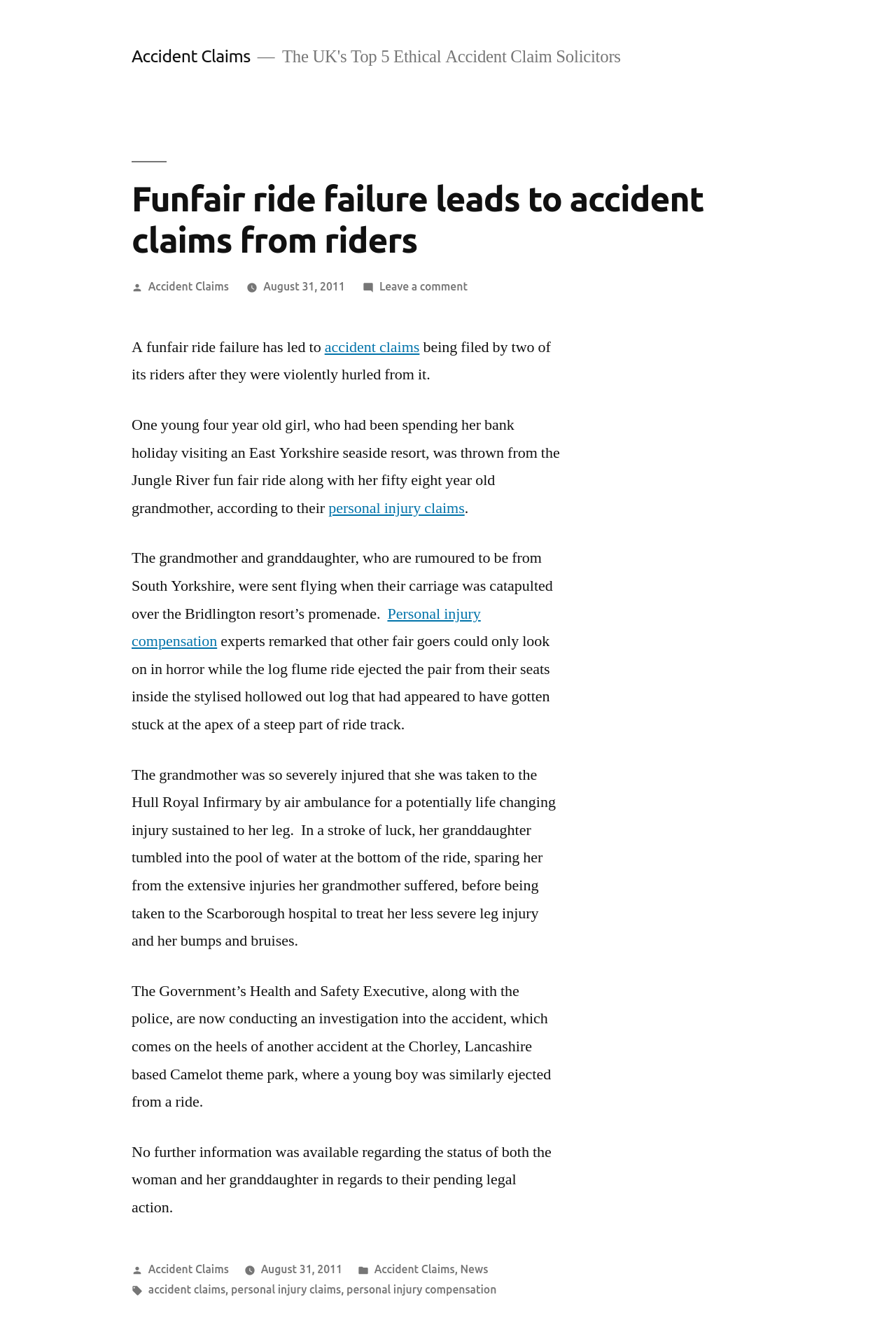Please locate the bounding box coordinates of the element that needs to be clicked to achieve the following instruction: "Visit the page of personal injury claims". The coordinates should be four float numbers between 0 and 1, i.e., [left, top, right, bottom].

[0.367, 0.372, 0.519, 0.387]